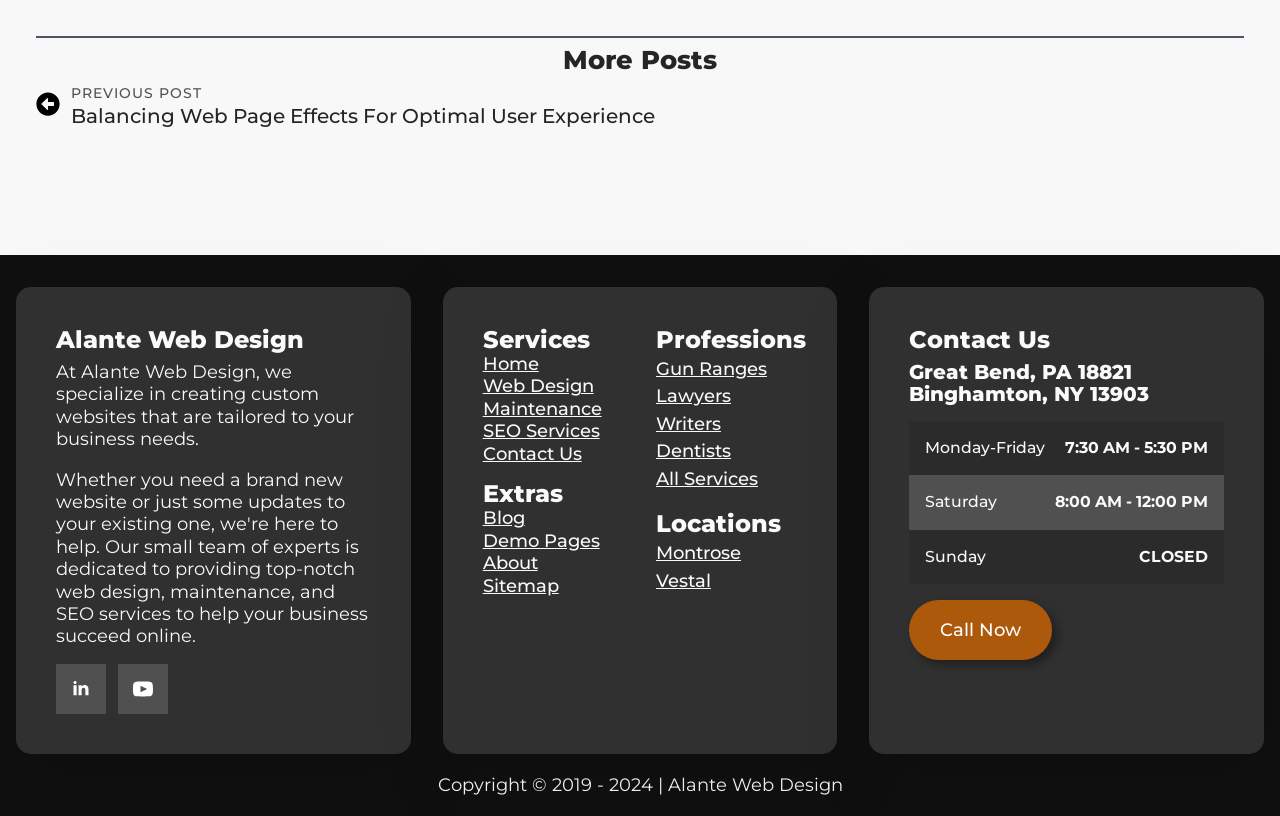Using the information from the screenshot, answer the following question thoroughly:
What is the location of the office?

I found the office location information in the heading element with bounding box coordinates [0.71, 0.442, 0.898, 0.496] which mentions the addresses.